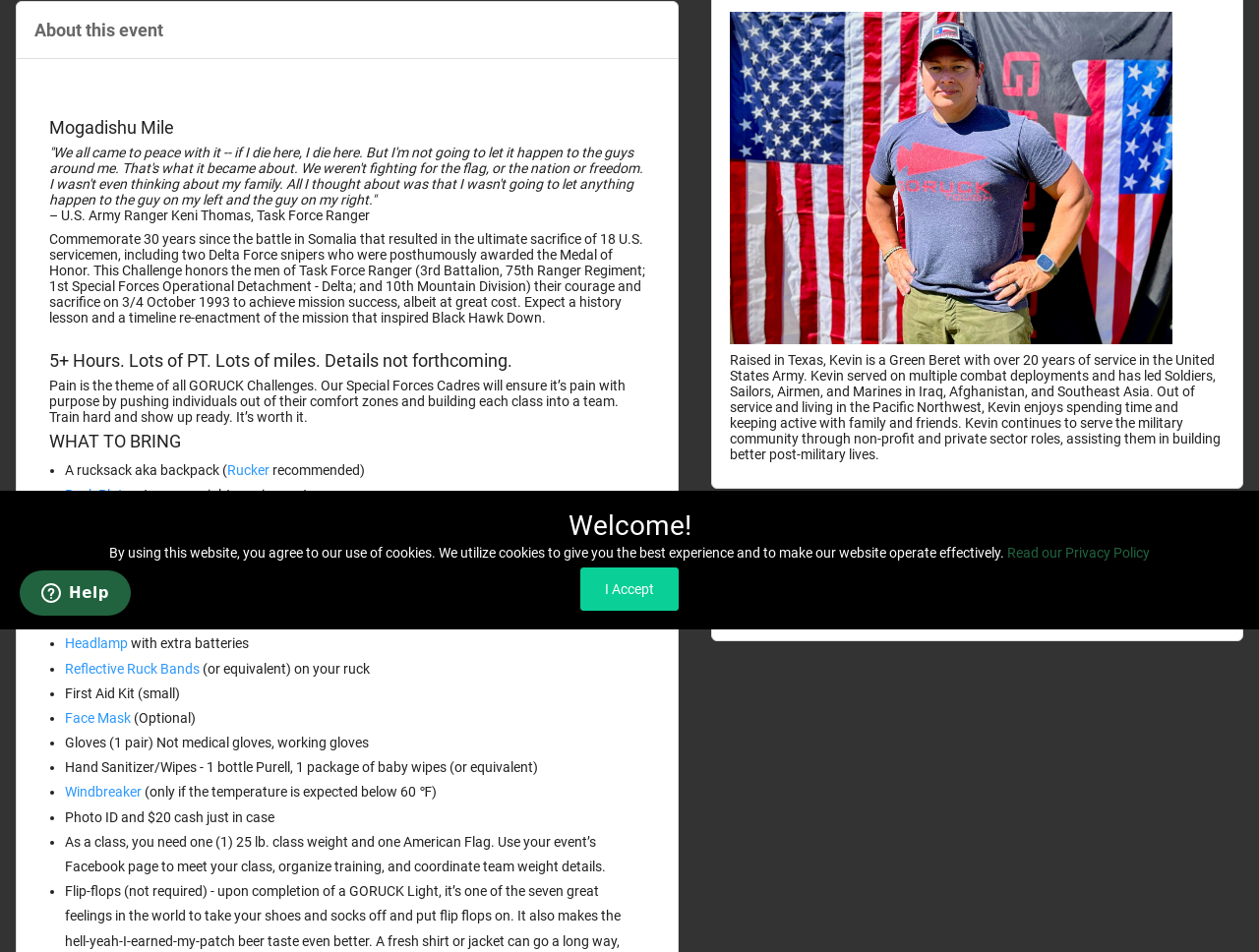Using the description: "Windbreaker", identify the bounding box of the corresponding UI element in the screenshot.

[0.052, 0.824, 0.112, 0.84]